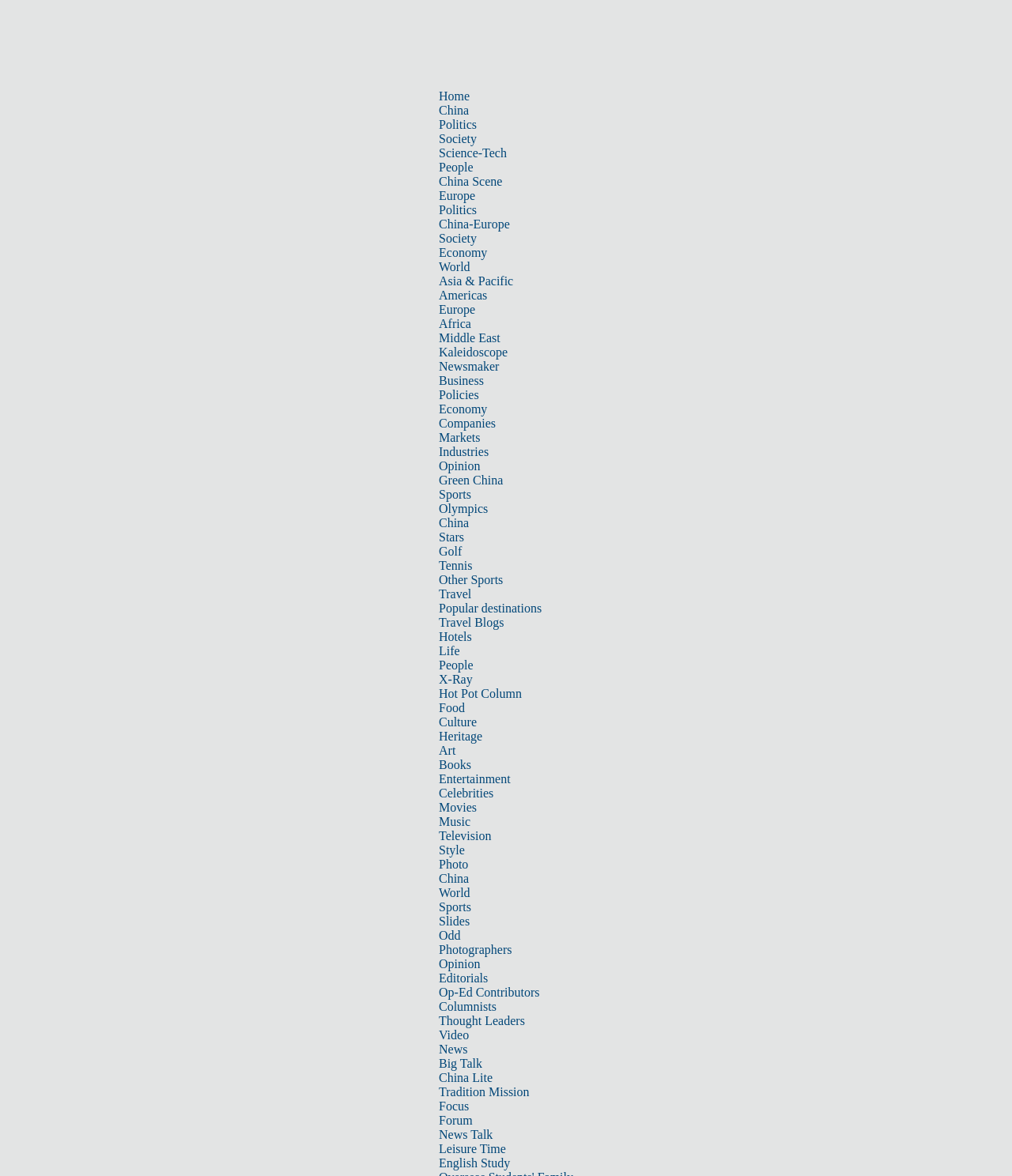Kindly provide the bounding box coordinates of the section you need to click on to fulfill the given instruction: "View the 'E-Challan Training Program Held for Traffic Police in ICR' article".

None